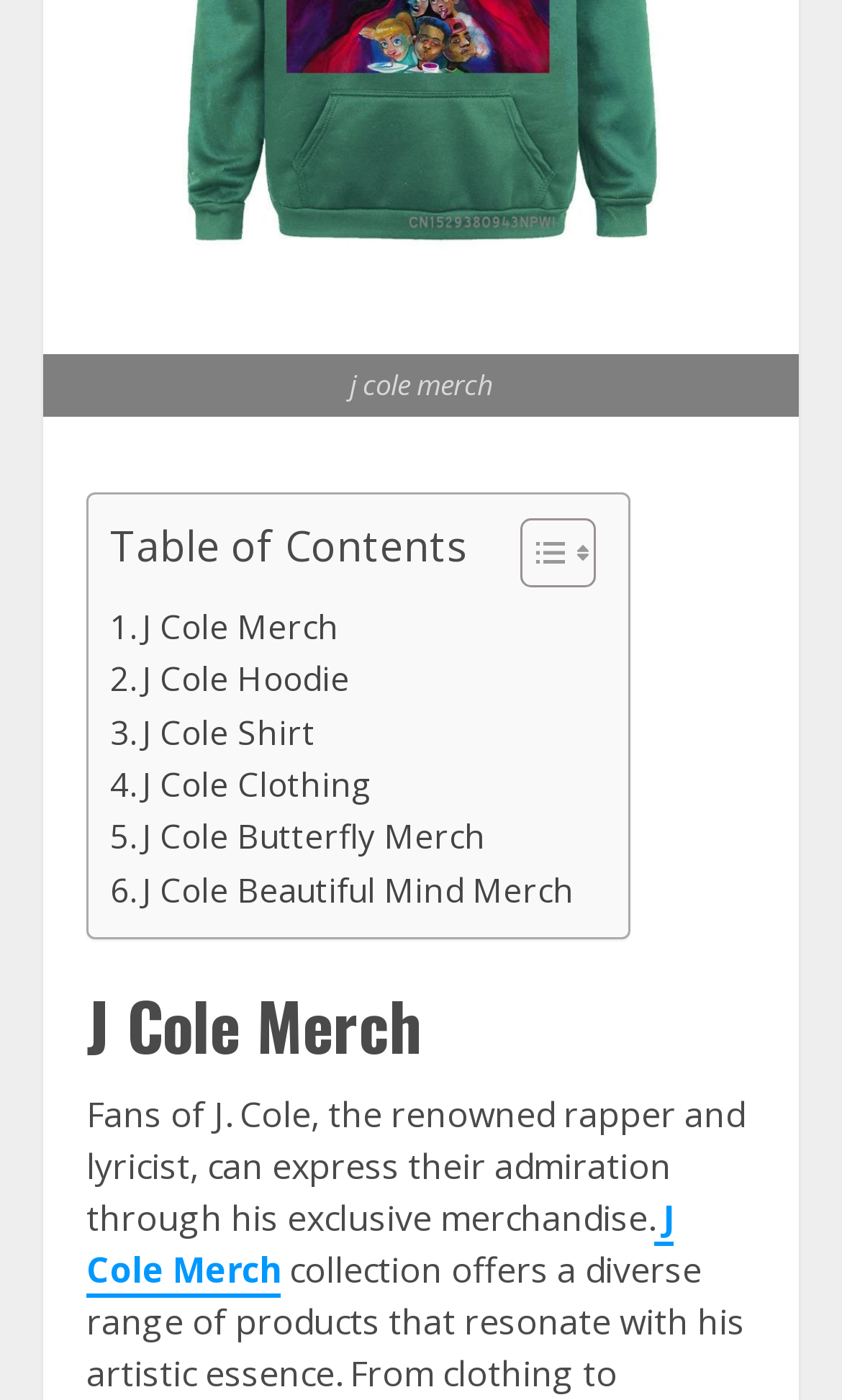Identify the bounding box for the UI element described as: "J Cole Beautiful Mind Merch". The coordinates should be four float numbers between 0 and 1, i.e., [left, top, right, bottom].

[0.131, 0.616, 0.682, 0.654]